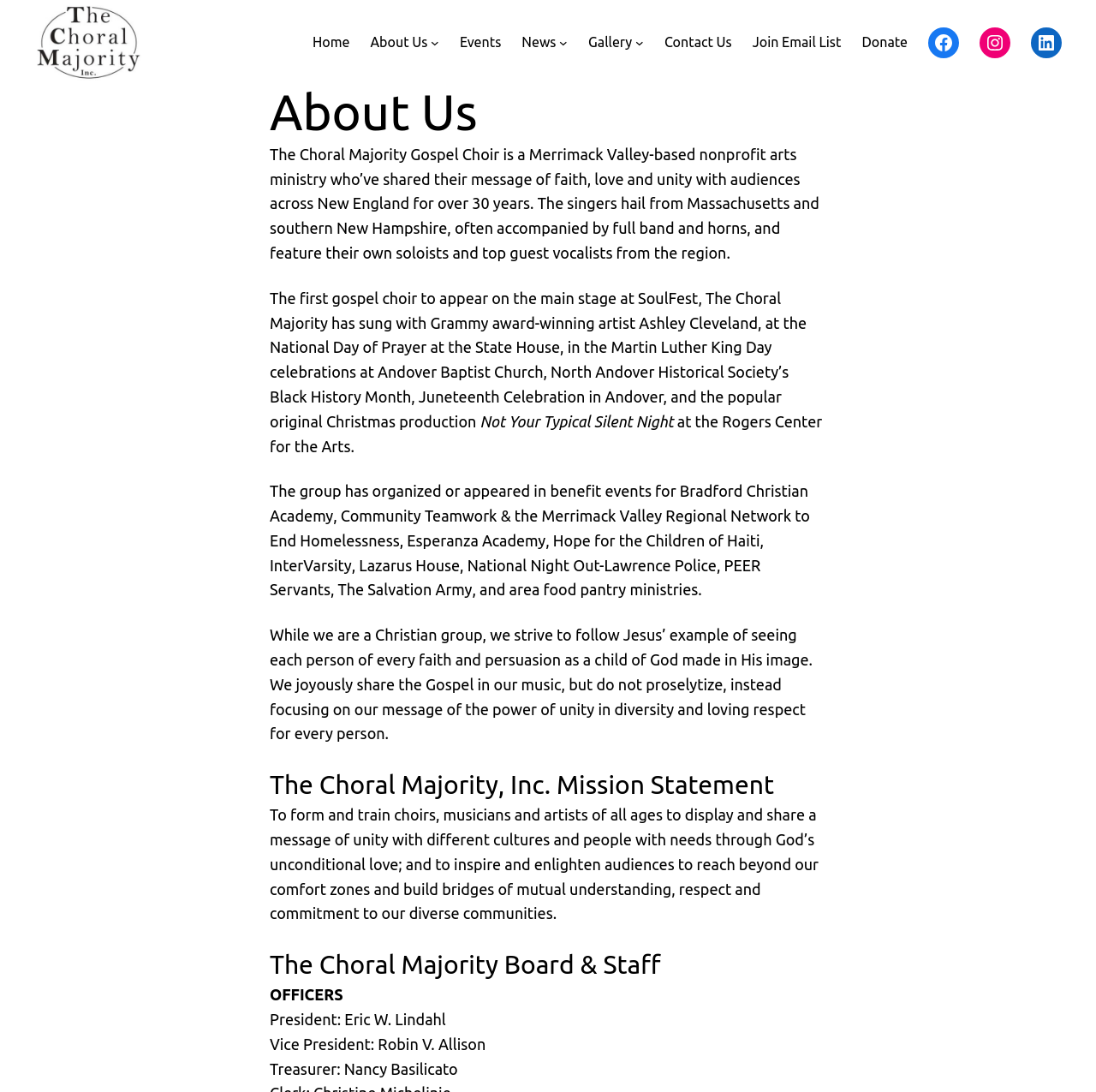Predict the bounding box for the UI component with the following description: "Join Email List".

[0.686, 0.029, 0.767, 0.049]